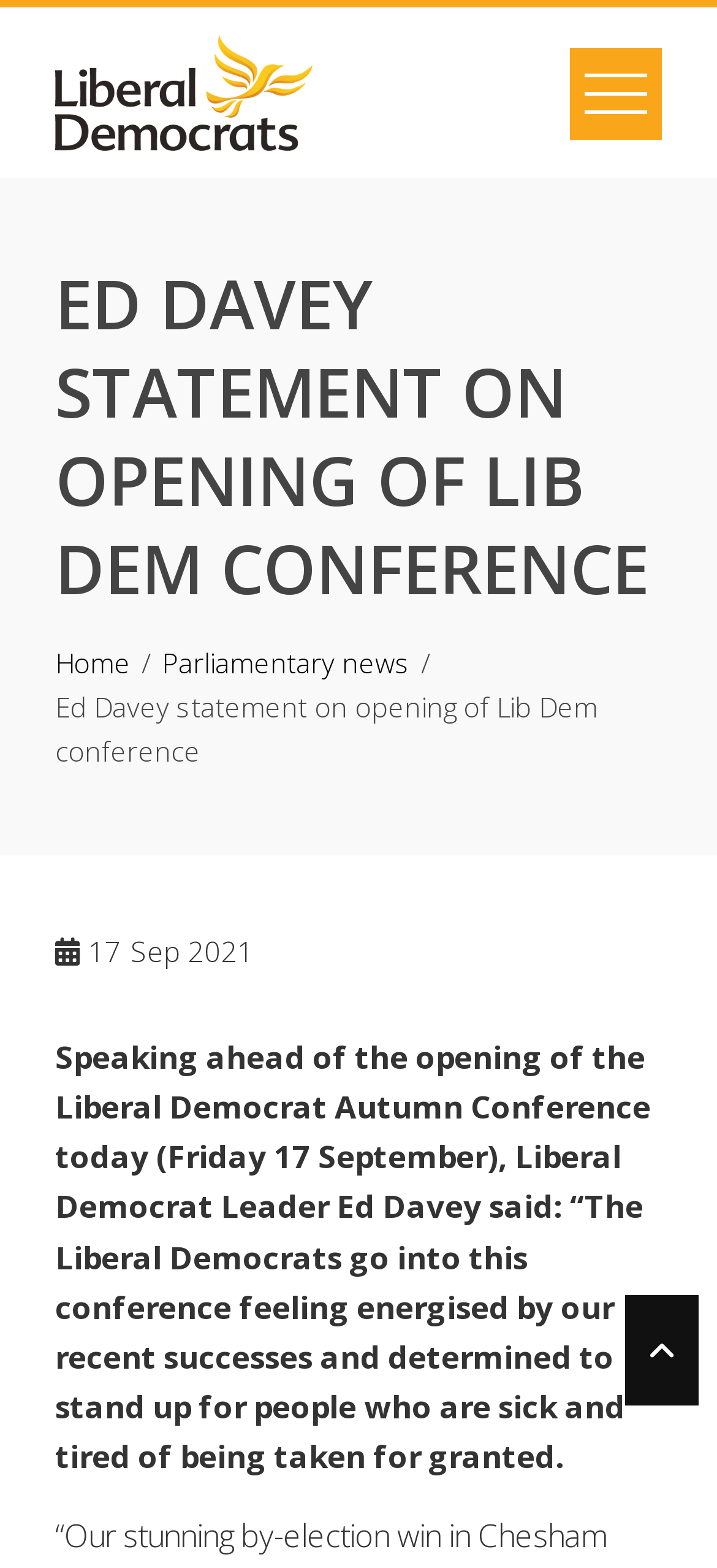Identify the bounding box coordinates for the UI element described as follows: Home. Use the format (top-left x, top-left y, bottom-right x, bottom-right y) and ensure all values are floating point numbers between 0 and 1.

[0.077, 0.411, 0.182, 0.435]